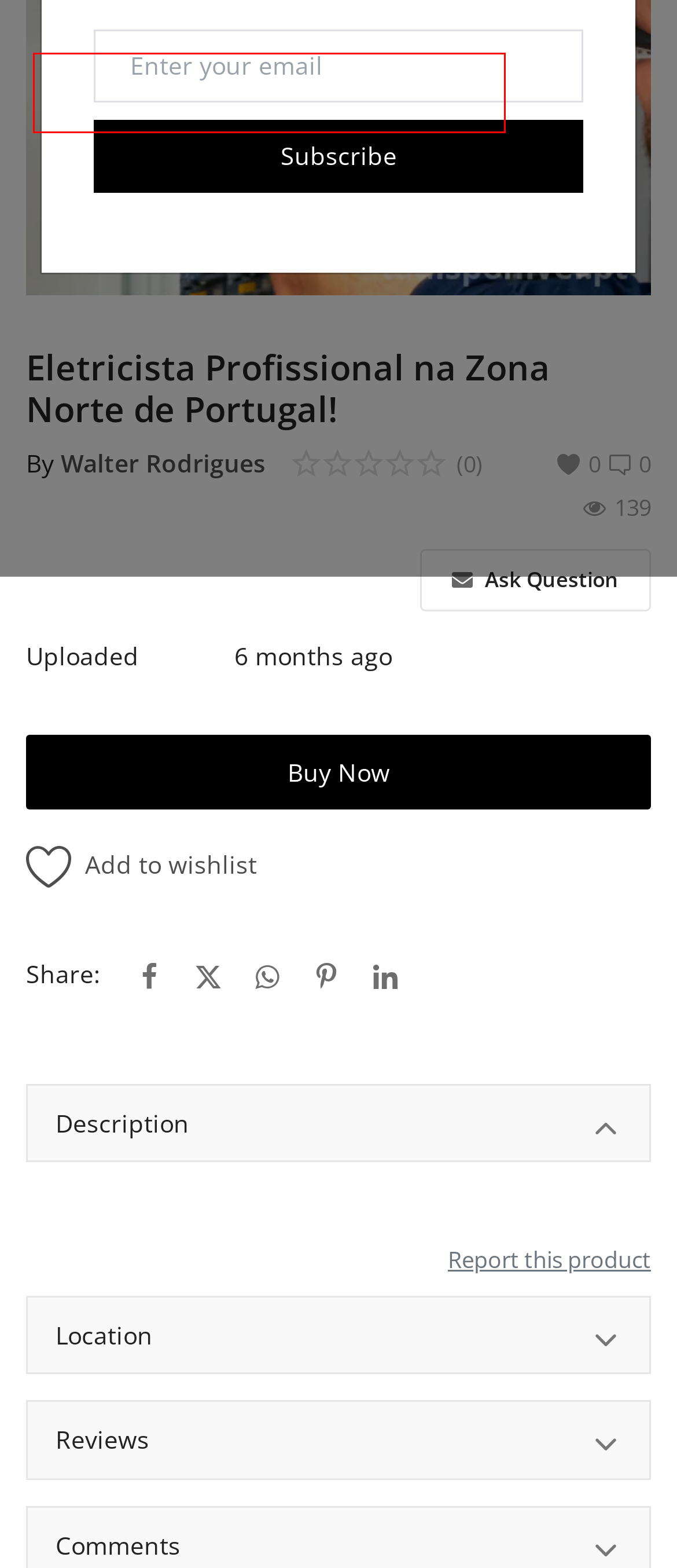You are provided a screenshot of a webpage featuring a red bounding box around a UI element. Choose the webpage description that most accurately represents the new webpage after clicking the element within the red bounding box. Here are the candidates:
A. Blog -
B. Home -
C. Terms & Conditions -
D. Wishlist -
E. Contact -
F. Register -
G. Walter Rodrigues -
H. Shopping Cart -

E